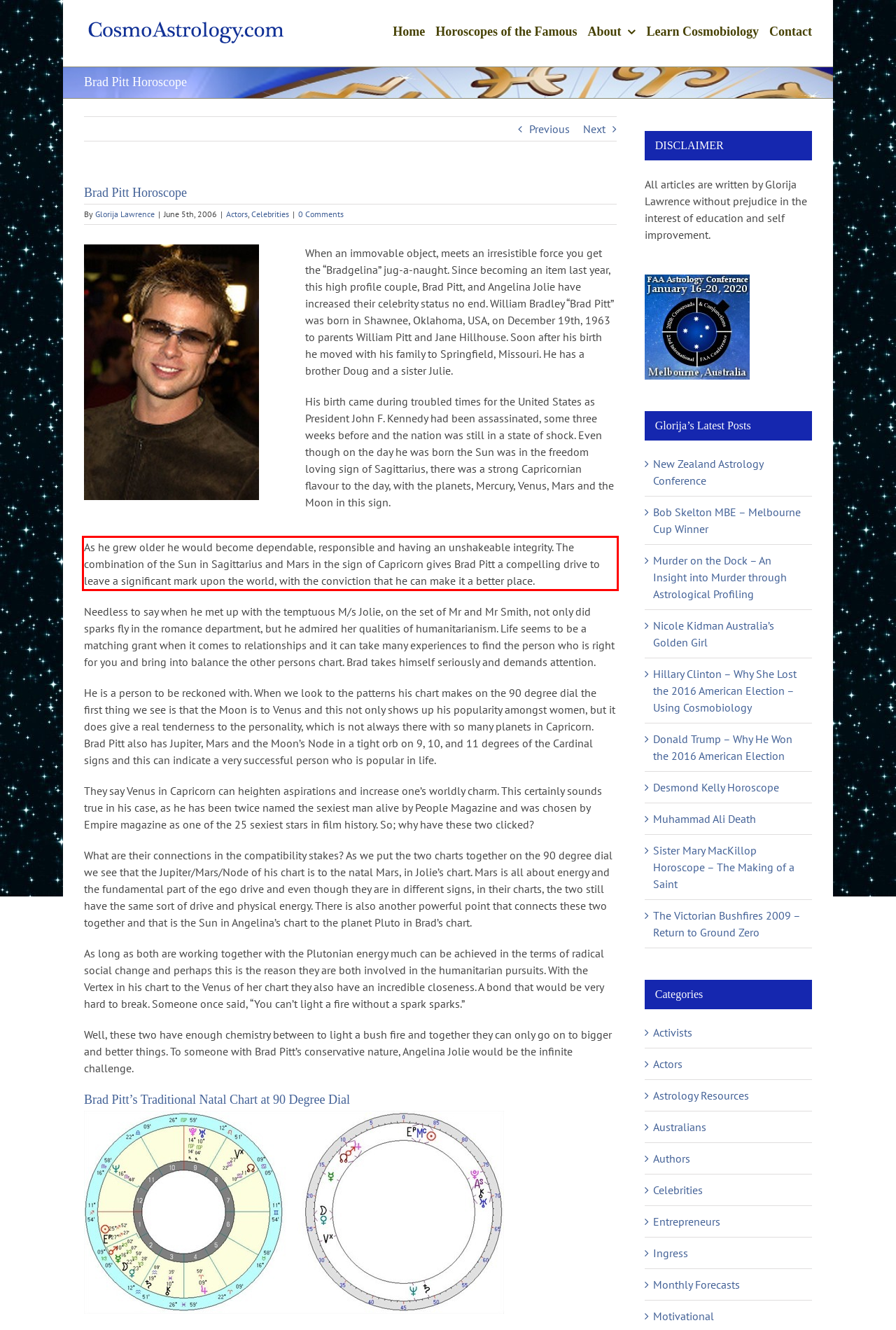Within the screenshot of the webpage, locate the red bounding box and use OCR to identify and provide the text content inside it.

As he grew older he would become dependable, responsible and having an unshakeable integrity. The combination of the Sun in Sagittarius and Mars in the sign of Capricorn gives Brad Pitt a compelling drive to leave a significant mark upon the world, with the conviction that he can make it a better place.